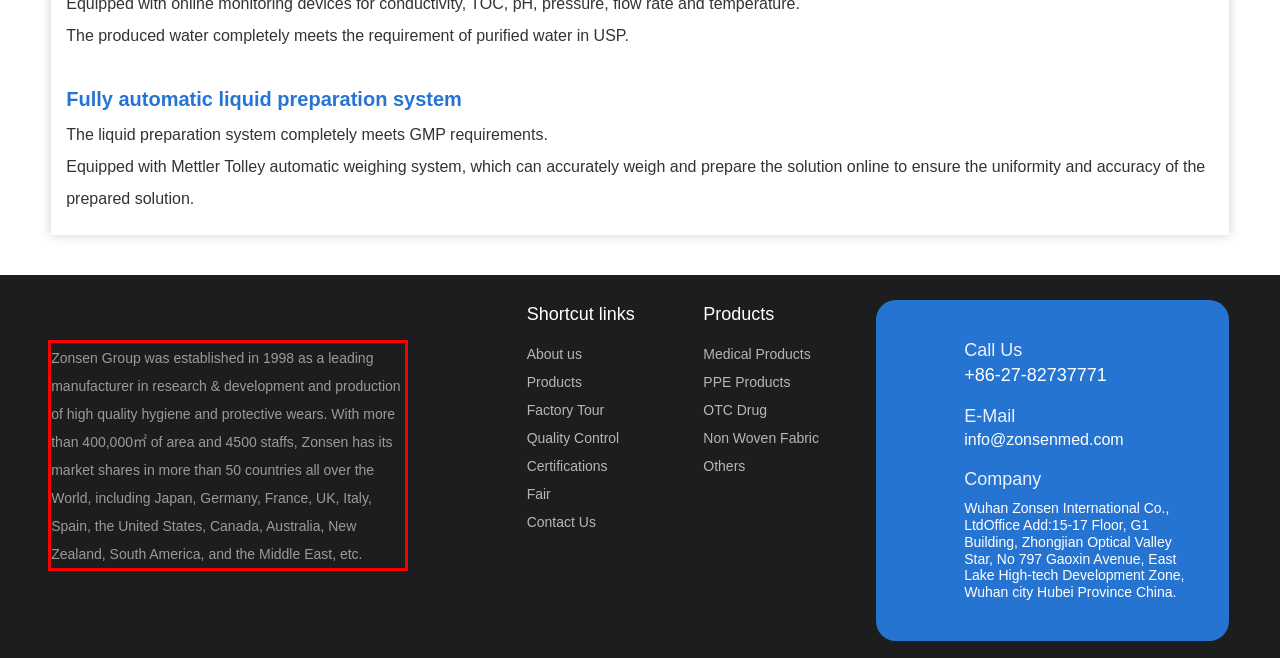You are presented with a screenshot containing a red rectangle. Extract the text found inside this red bounding box.

Zonsen Group was established in 1998 as a leading manufacturer in research & development and production of high quality hygiene and protective wears. With more than 400,000㎡ of area and 4500 staffs, Zonsen has its market shares in more than 50 countries all over the World, including Japan, Germany, France, UK, Italy, Spain, the United States, Canada, Australia, New Zealand, South America, and the Middle East, etc.